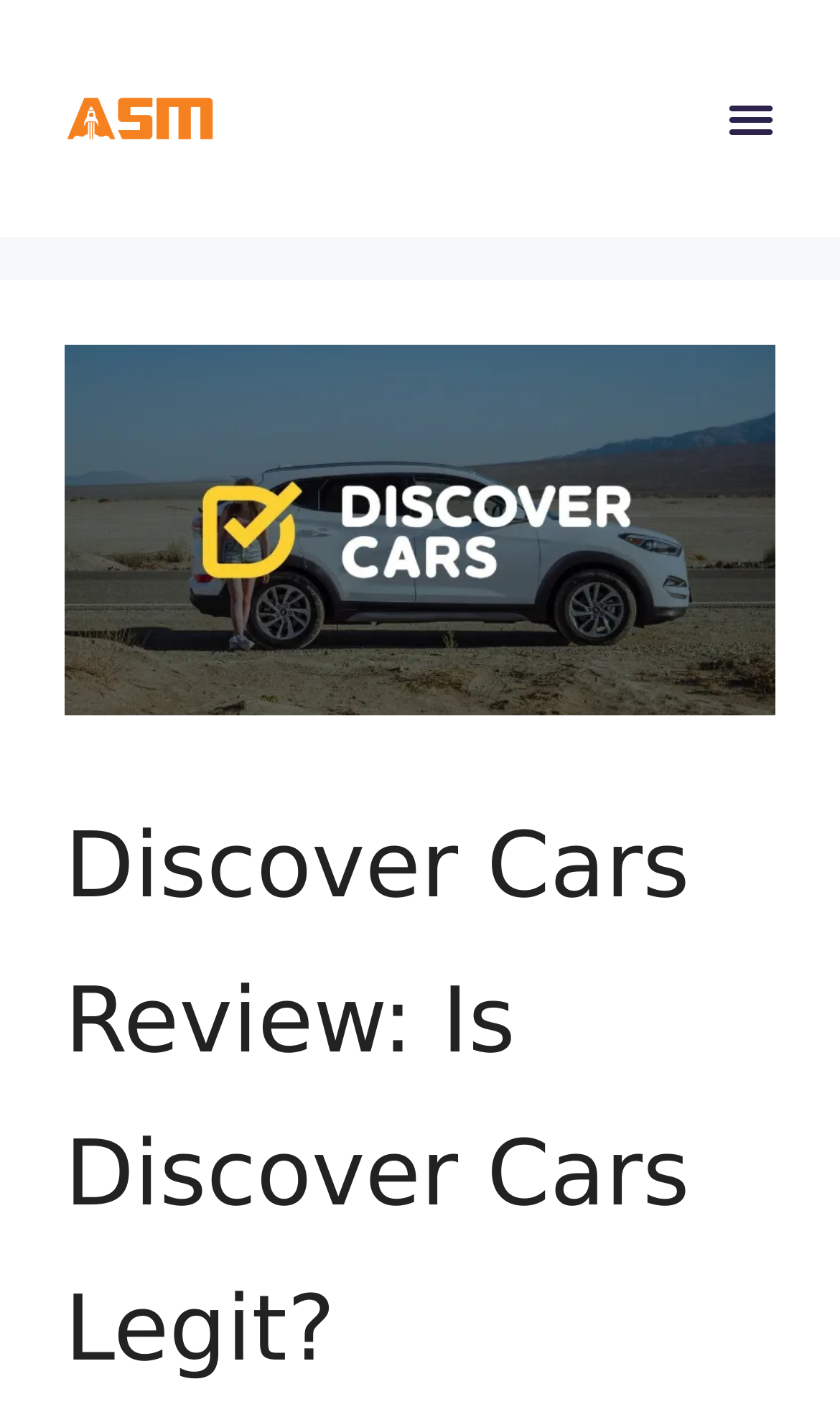Can you locate the main headline on this webpage and provide its text content?

Discover Cars Review: Is Discover Cars Legit?